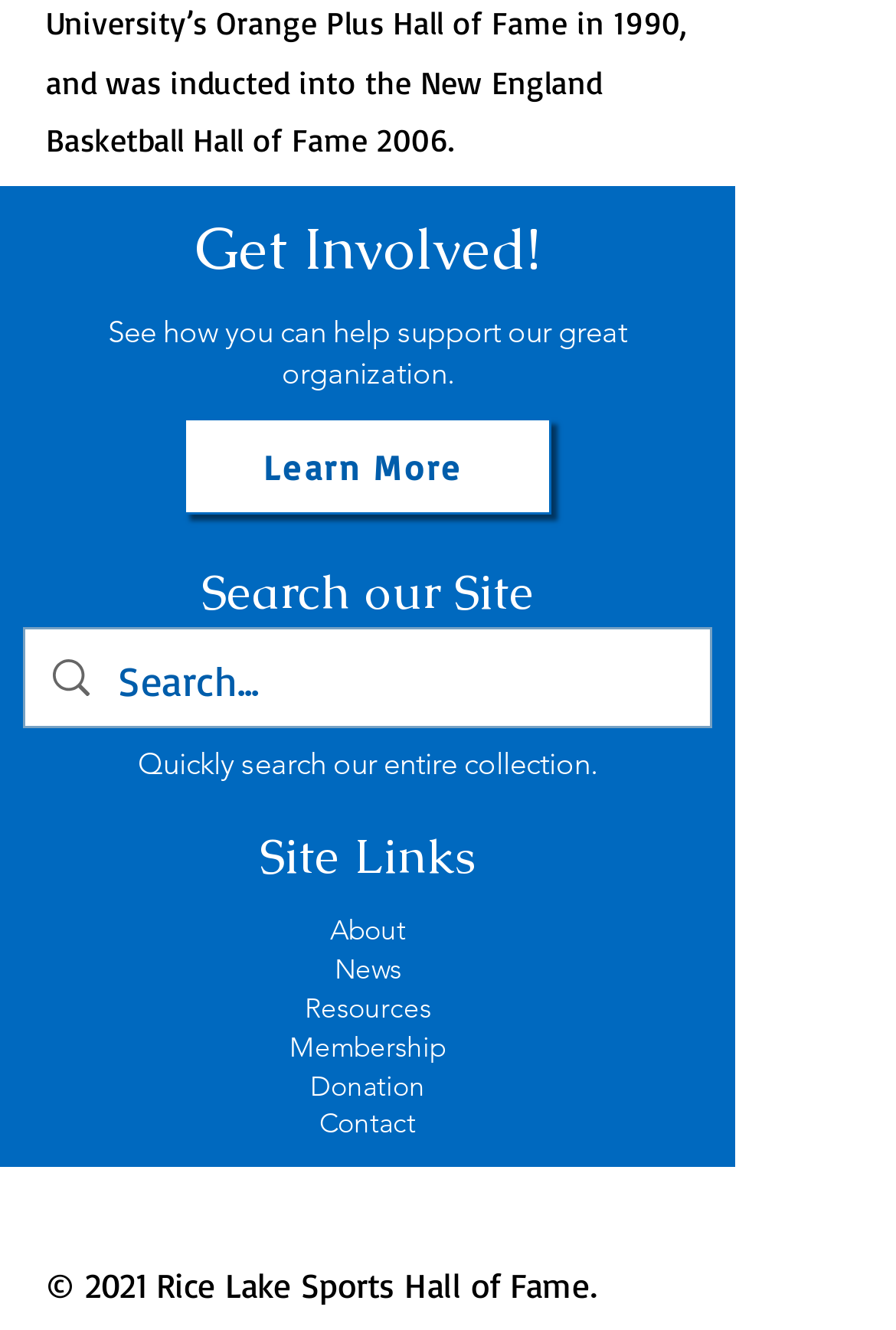Provide a single word or phrase answer to the question: 
What year is the copyright for?

2021